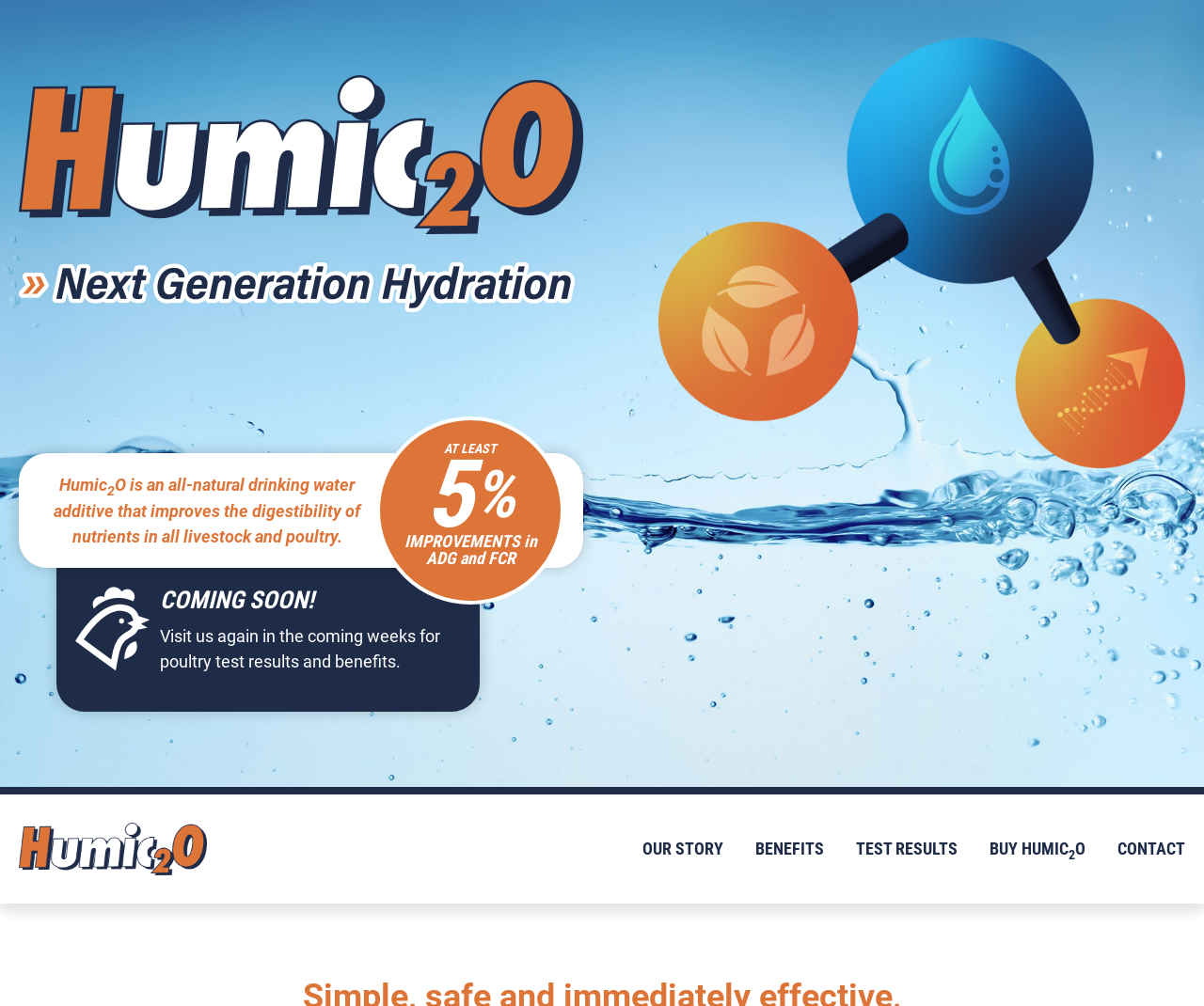Extract the main title from the webpage and generate its text.

Simple, safe and immediately effective, this is the evolution of pig farming.